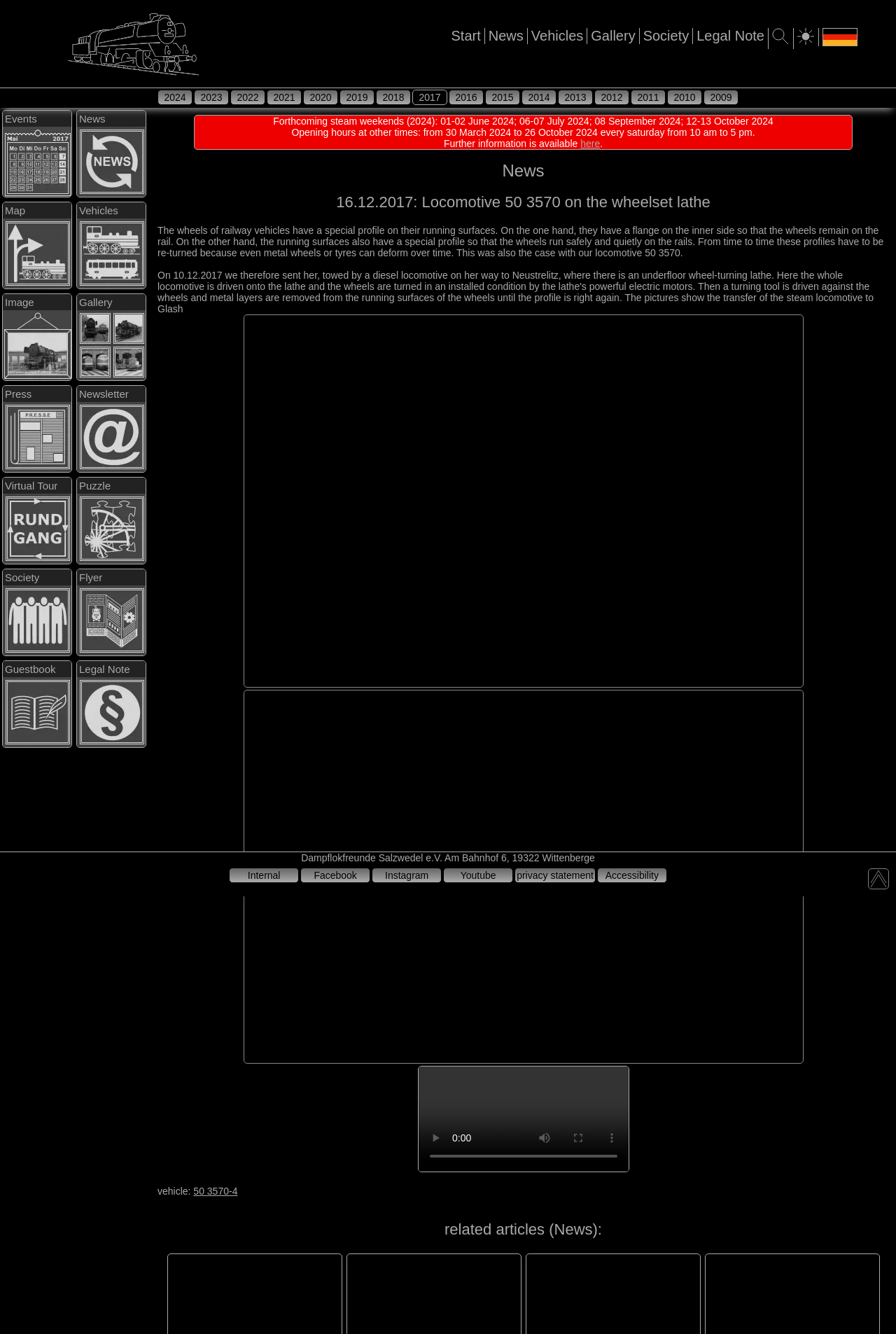Using the format (top-left x, top-left y, bottom-right x, bottom-right y), provide the bounding box coordinates for the described UI element. All values should be floating point numbers between 0 and 1: Legal Note

[0.778, 0.021, 0.853, 0.033]